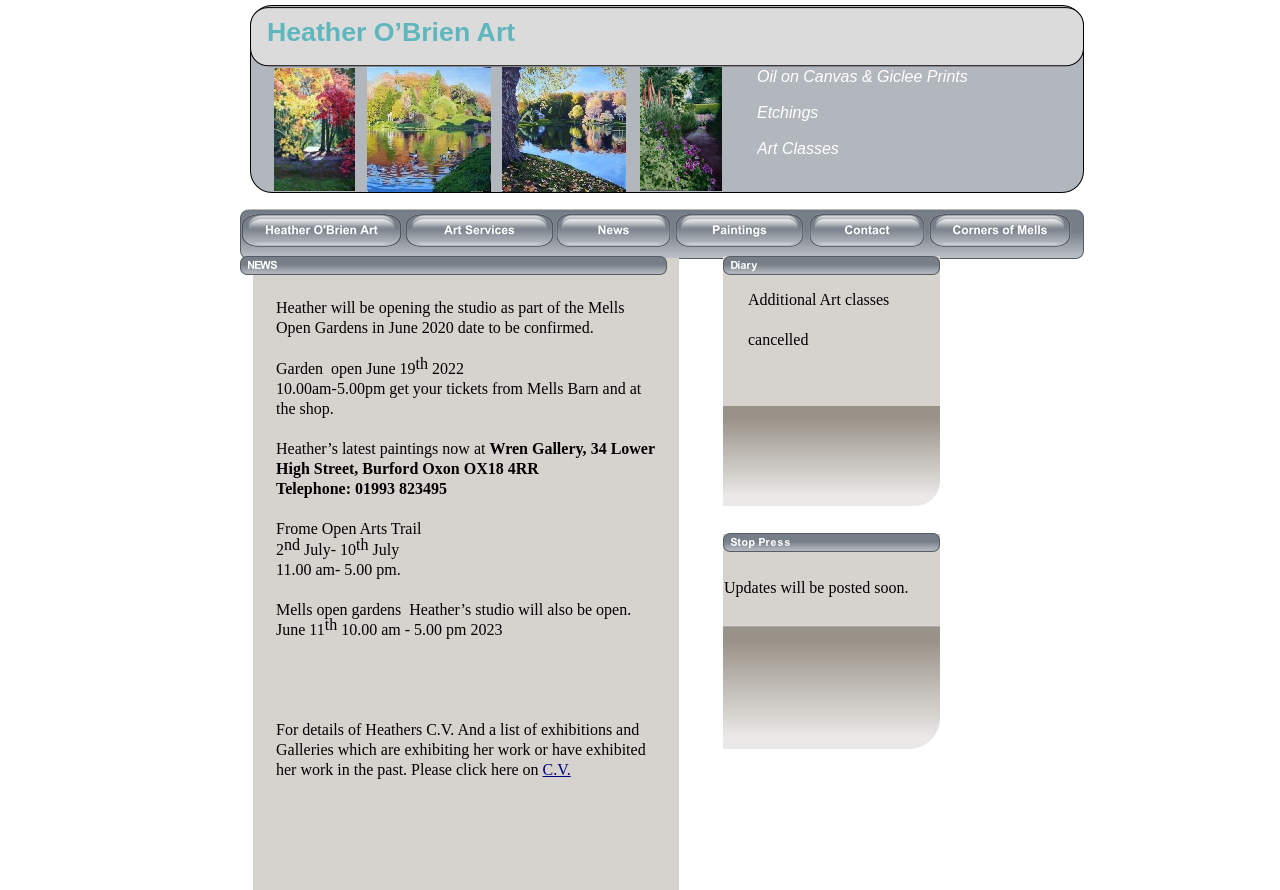What time does the Frome Open Arts Trail event start?
Provide an in-depth and detailed answer to the question.

The webpage mentions the Frome Open Arts Trail event, and the start time is specified as 11.00 am, which is mentioned in the StaticText element with the text '11.00 am- 5.00 pm.' at coordinates [0.216, 0.63, 0.313, 0.649].